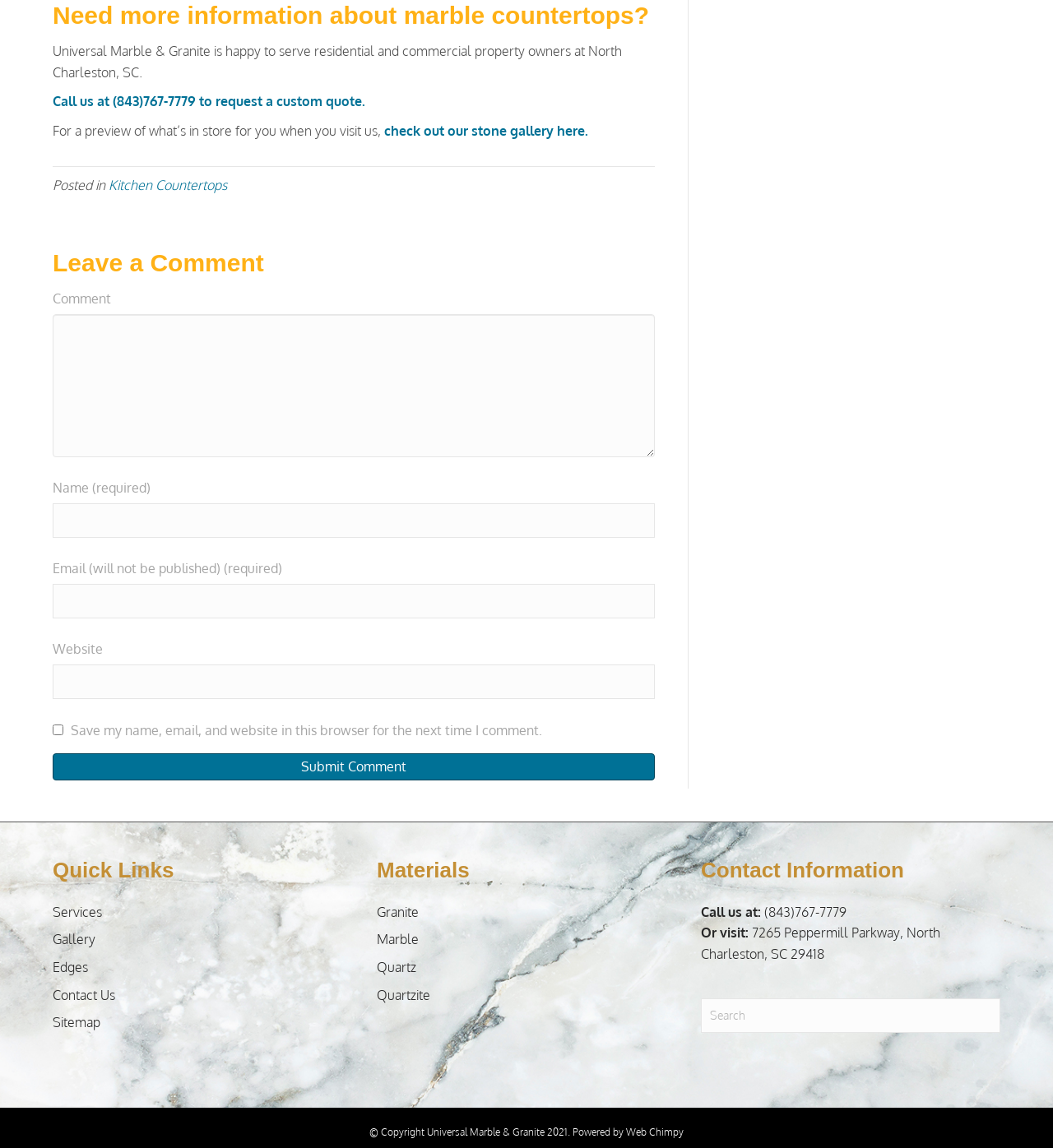Please identify the bounding box coordinates of the element's region that needs to be clicked to fulfill the following instruction: "Leave a comment". The bounding box coordinates should consist of four float numbers between 0 and 1, i.e., [left, top, right, bottom].

[0.05, 0.207, 0.622, 0.237]